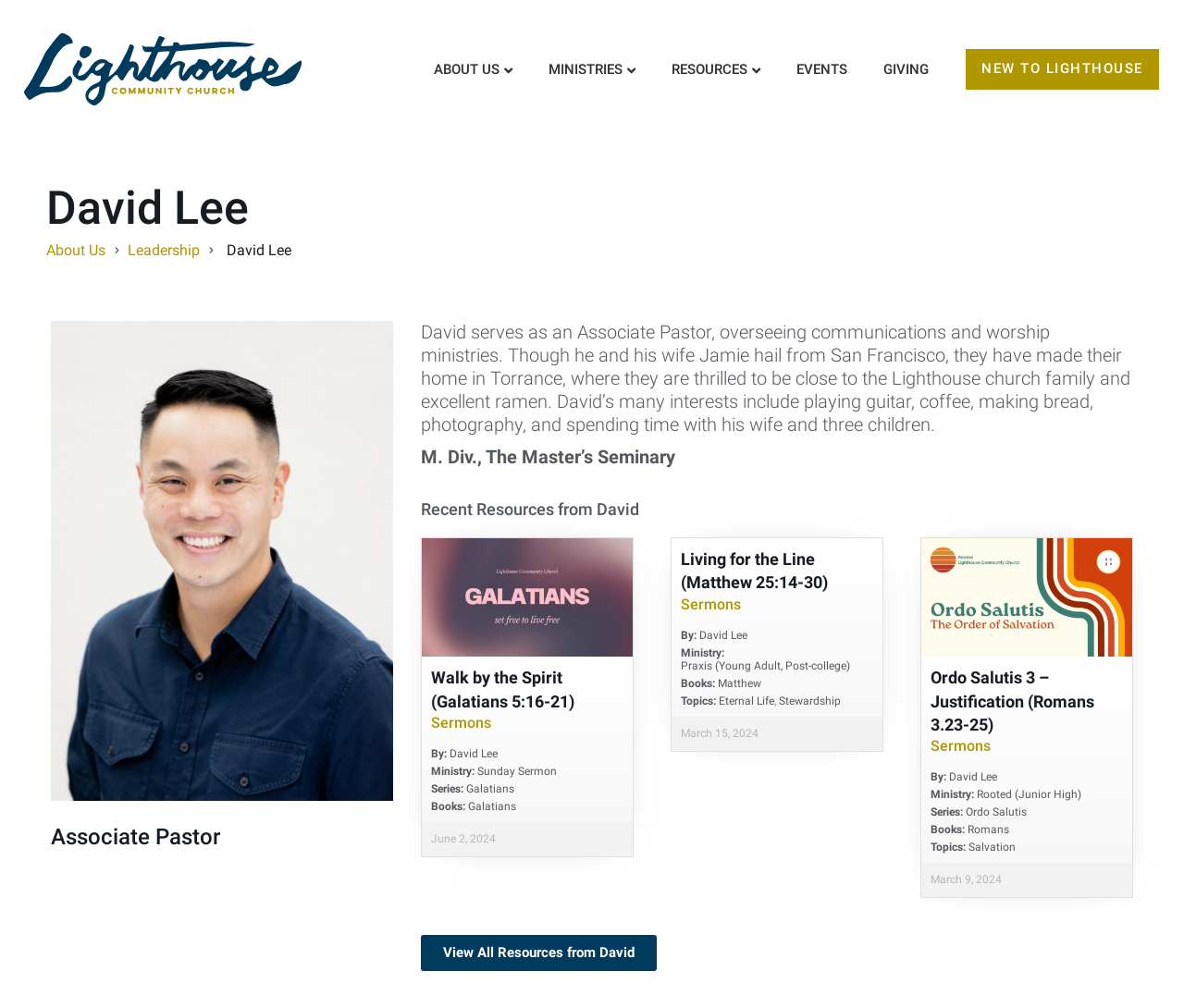Specify the bounding box coordinates for the region that must be clicked to perform the given instruction: "Check recent resources from David".

[0.355, 0.493, 0.957, 0.519]